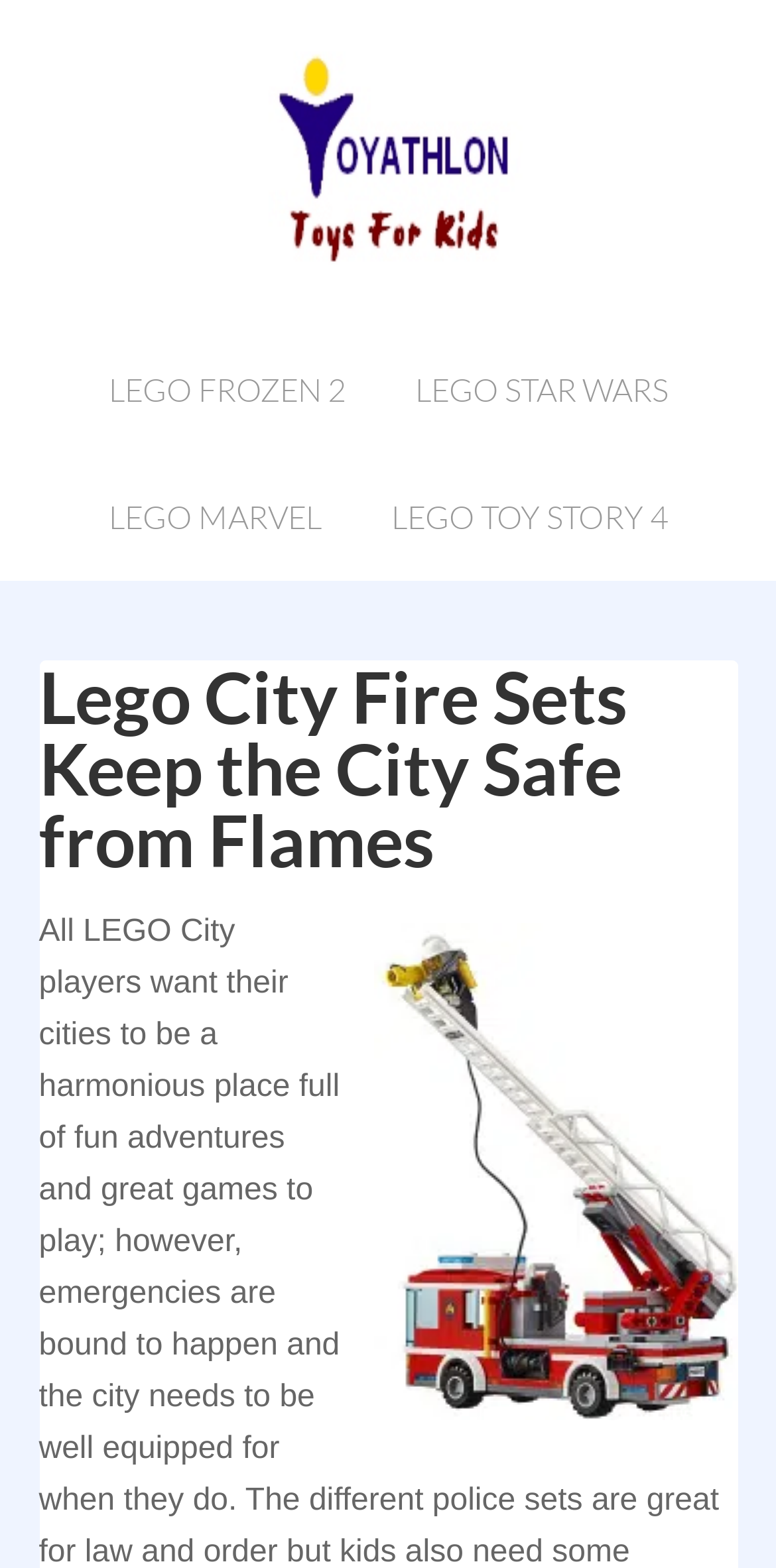Please extract the webpage's main title and generate its text content.

Lego City Fire Sets Keep the City Safe from Flames